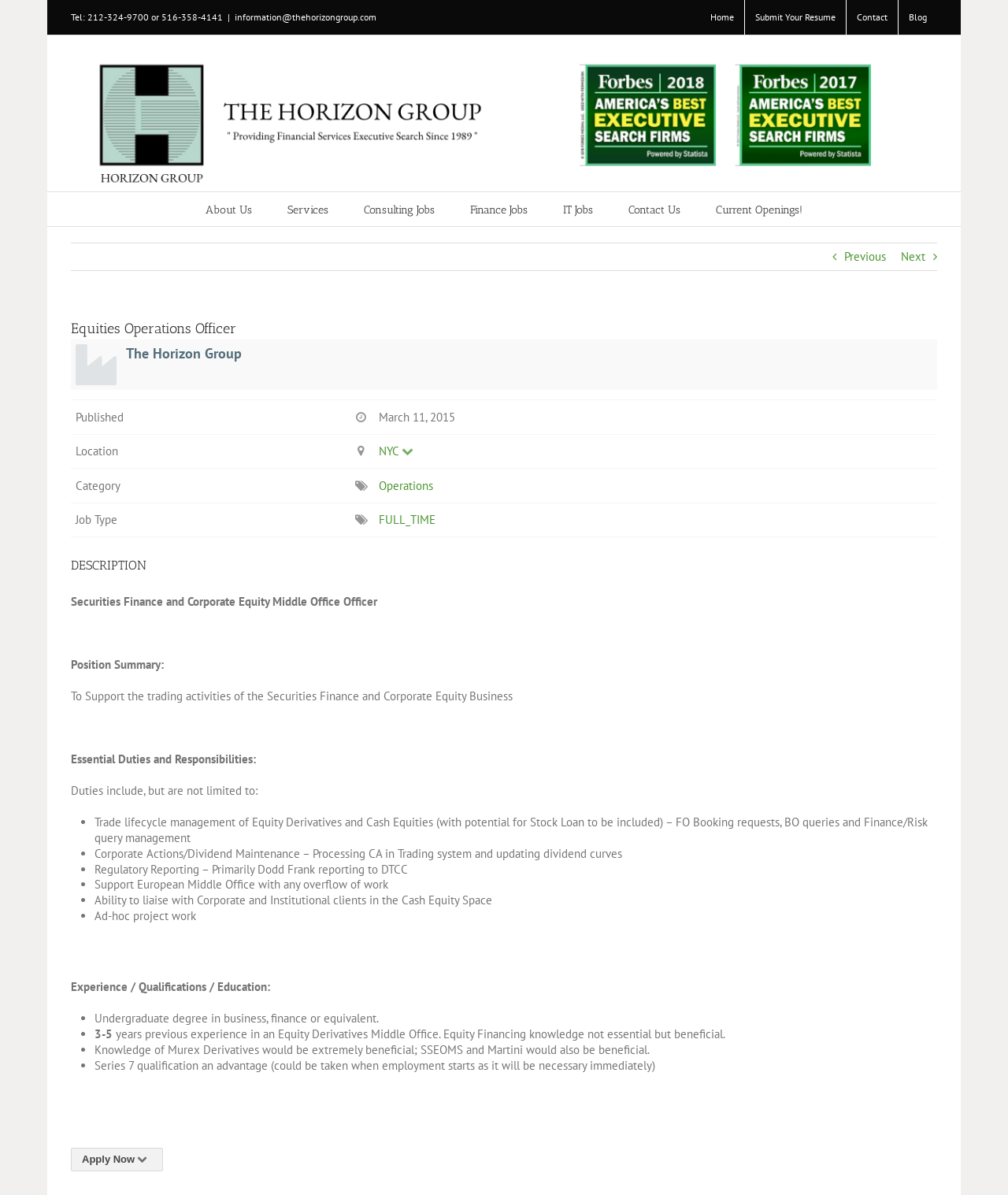Find the bounding box of the UI element described as follows: "WHAT WE DO".

None